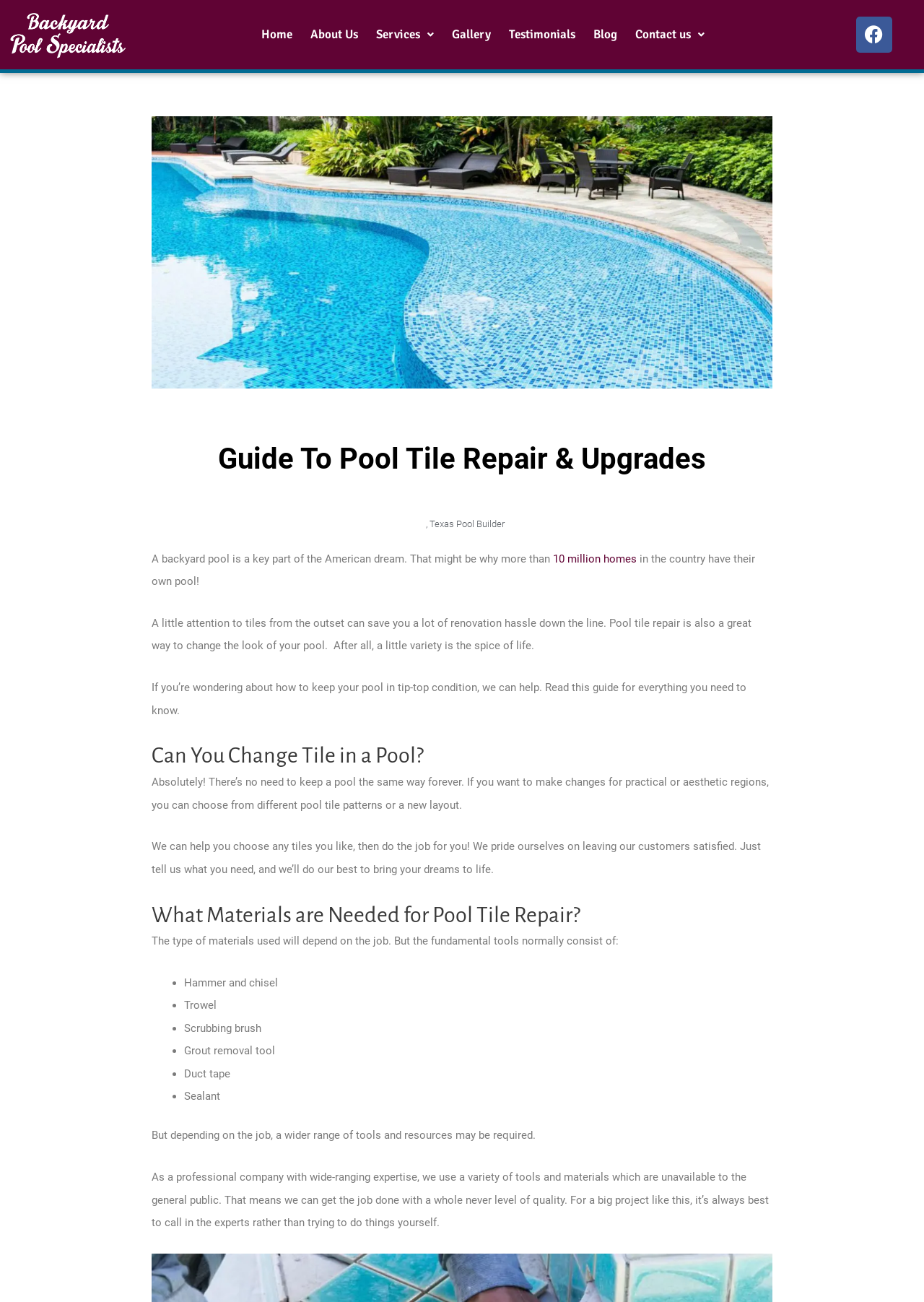Please provide a detailed answer to the question below by examining the image:
What is one of the tools used for pool tile repair?

I found the answer by looking at the list of tools mentioned in the static text element that says 'The type of materials used will depend on the job. But the fundamental tools normally consist of:' and then lists several tools, including 'Hammer and chisel'.